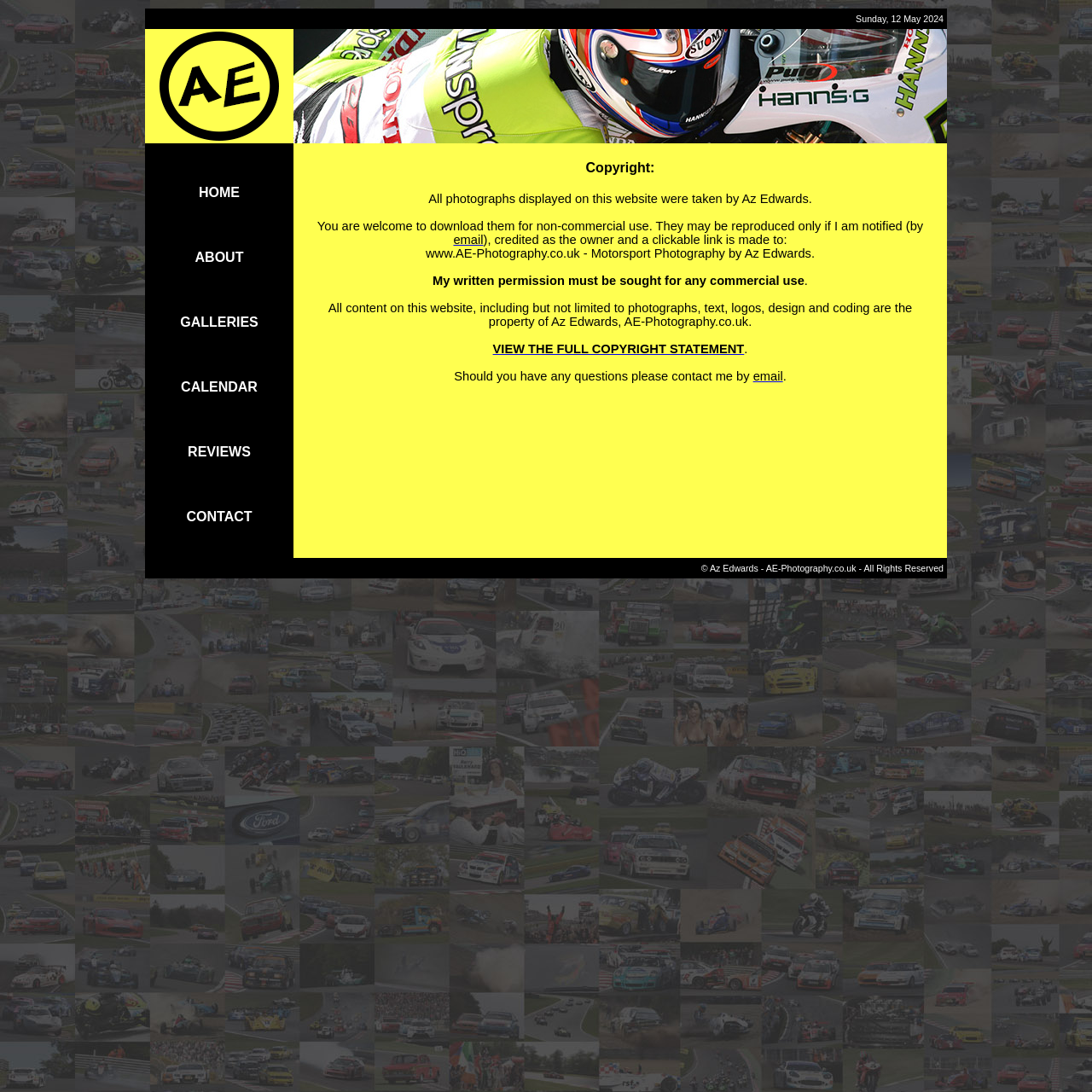Please identify the bounding box coordinates of the region to click in order to complete the given instruction: "View the full copyright statement". The coordinates should be four float numbers between 0 and 1, i.e., [left, top, right, bottom].

[0.451, 0.313, 0.682, 0.326]